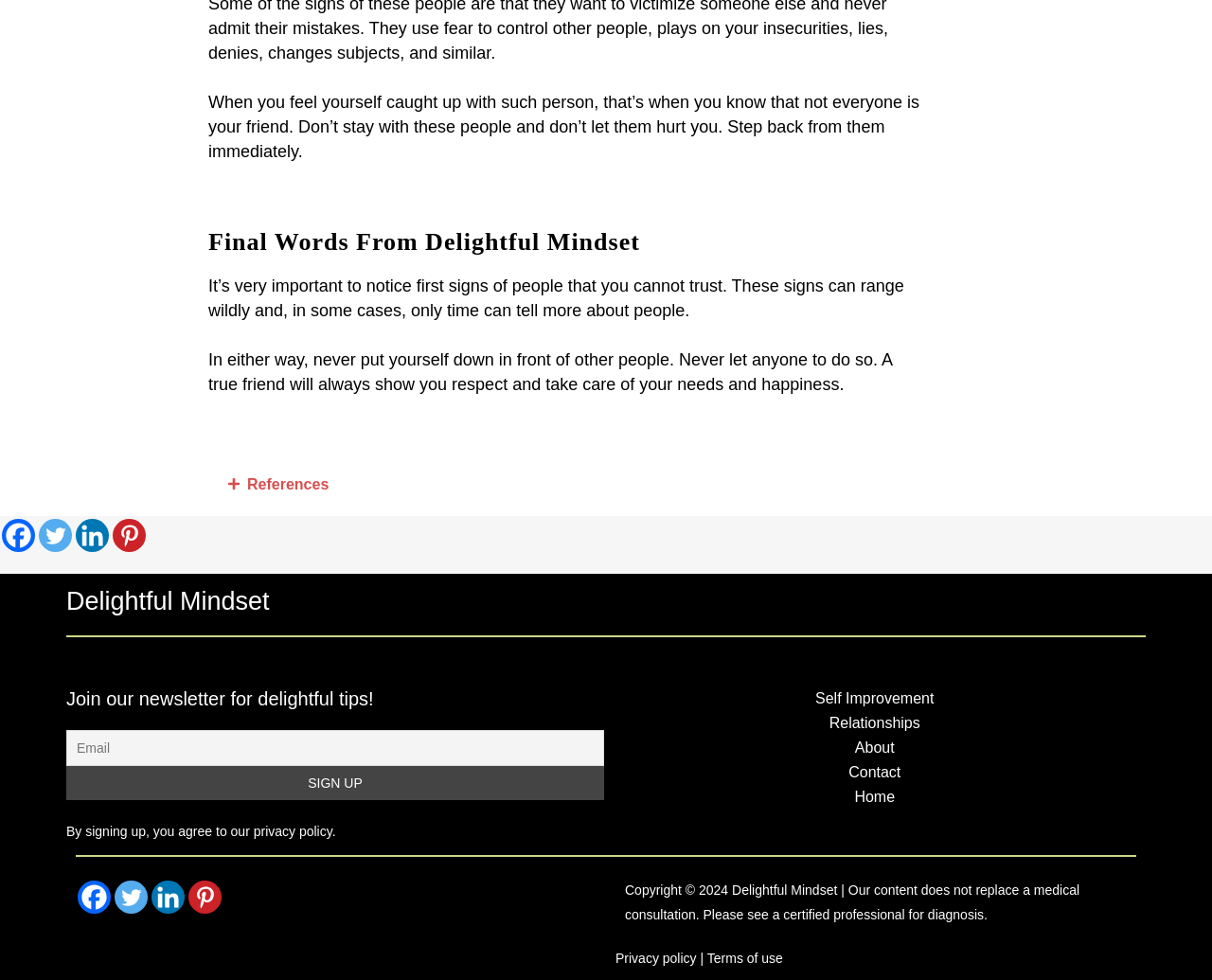Please answer the following question using a single word or phrase: 
What is the topic of the final words?

Friendship